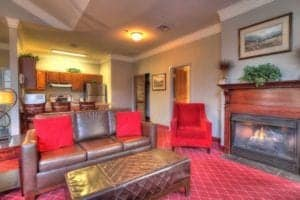Explain in detail what you see in the image.

The image showcases a beautifully appointed penthouse suite within a Gatlinburg, TN hotel, ideal for group getaways. The living area features a plush leather sofa adorned with vibrant red accent pillows, providing a warm and inviting atmosphere. A rich, dark coffee table complements the cozy setup, while a classic fireplace adds a touch of charm and comfort. In the background, the suite's open kitchen is visible, highlighting modern amenities and cabinetry, perfect for preparing meals during your stay. The walls are tastefully decorated, enhancing the suite's elegance, making it a perfect retreat for family and friends to relax and connect after a day of exploring the scenic beauty of Gatlinburg.